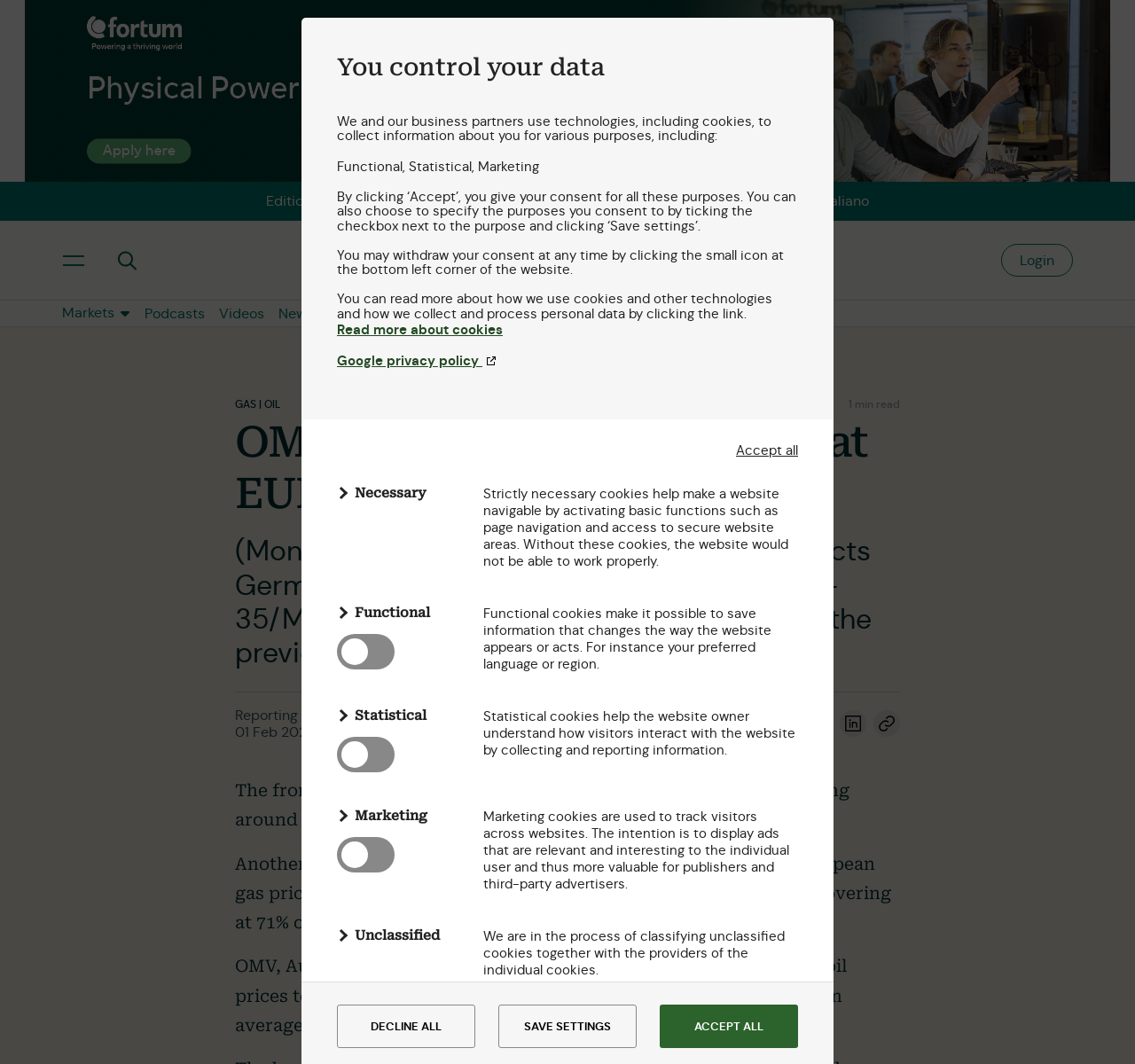Determine the bounding box coordinates of the clickable element to complete this instruction: "Search for something". Provide the coordinates in the format of four float numbers between 0 and 1, [left, top, right, bottom].

[0.275, 0.309, 0.646, 0.339]